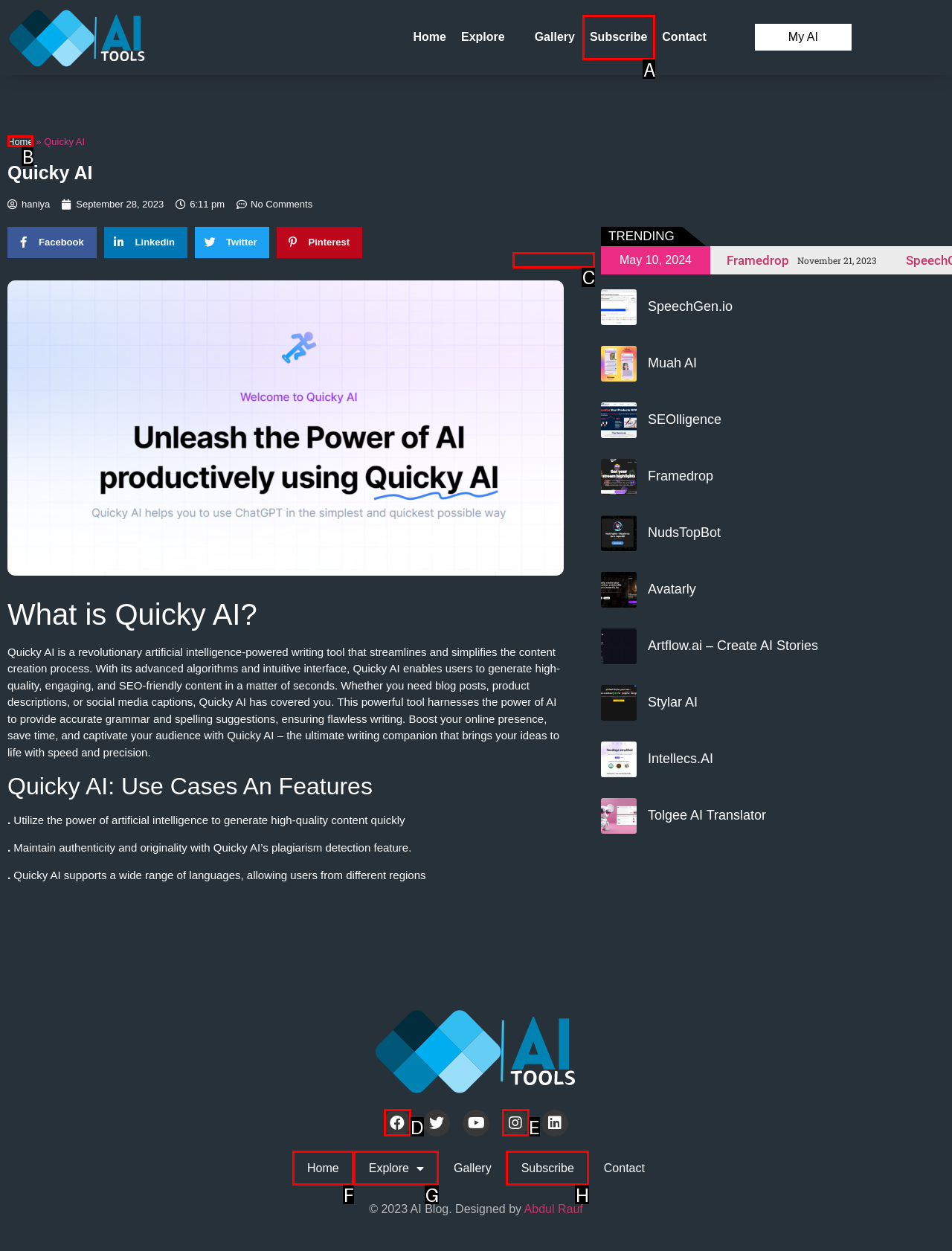Which HTML element should be clicked to fulfill the following task: Subscribe to the newsletter?
Reply with the letter of the appropriate option from the choices given.

A